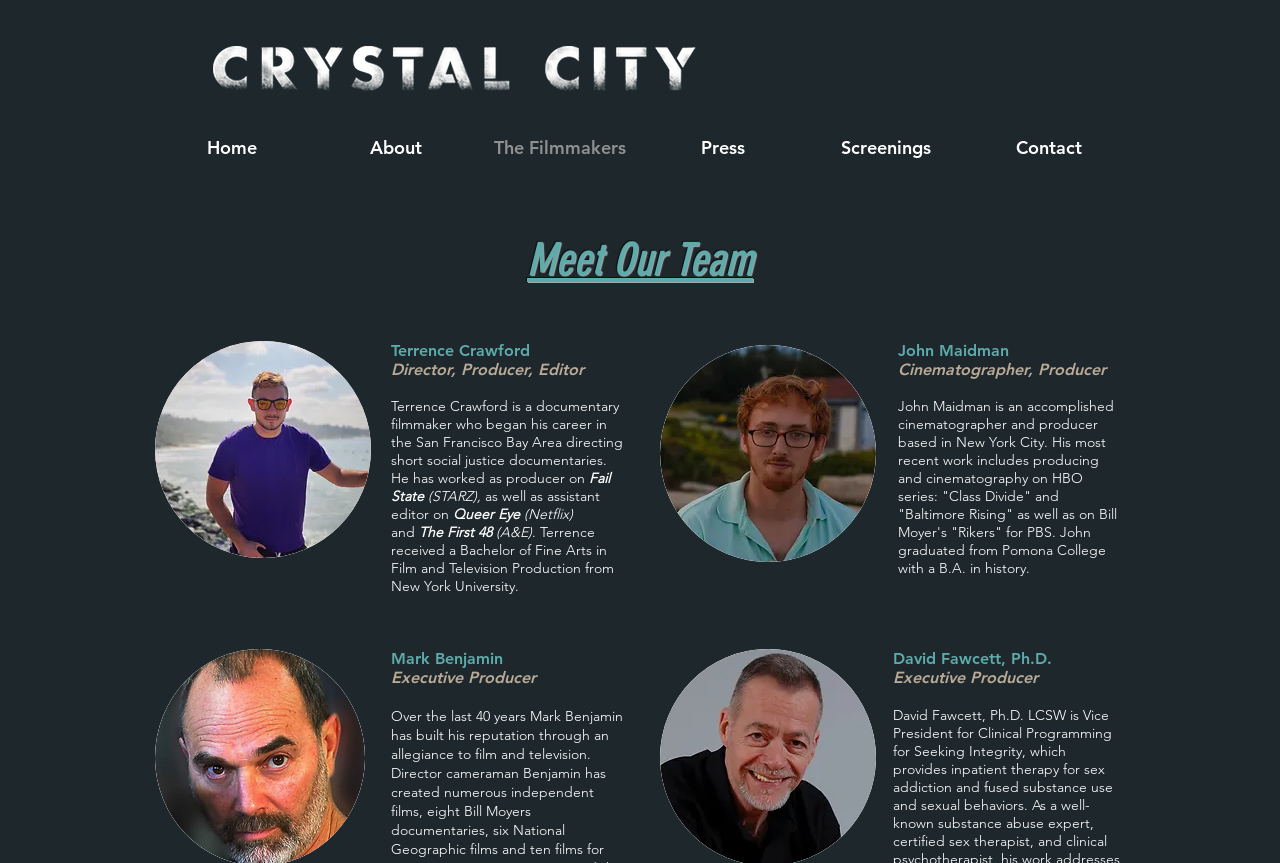Bounding box coordinates are specified in the format (top-left x, top-left y, bottom-right x, bottom-right y). All values are floating point numbers bounded between 0 and 1. Please provide the bounding box coordinate of the region this sentence describes: Press

[0.501, 0.153, 0.628, 0.189]